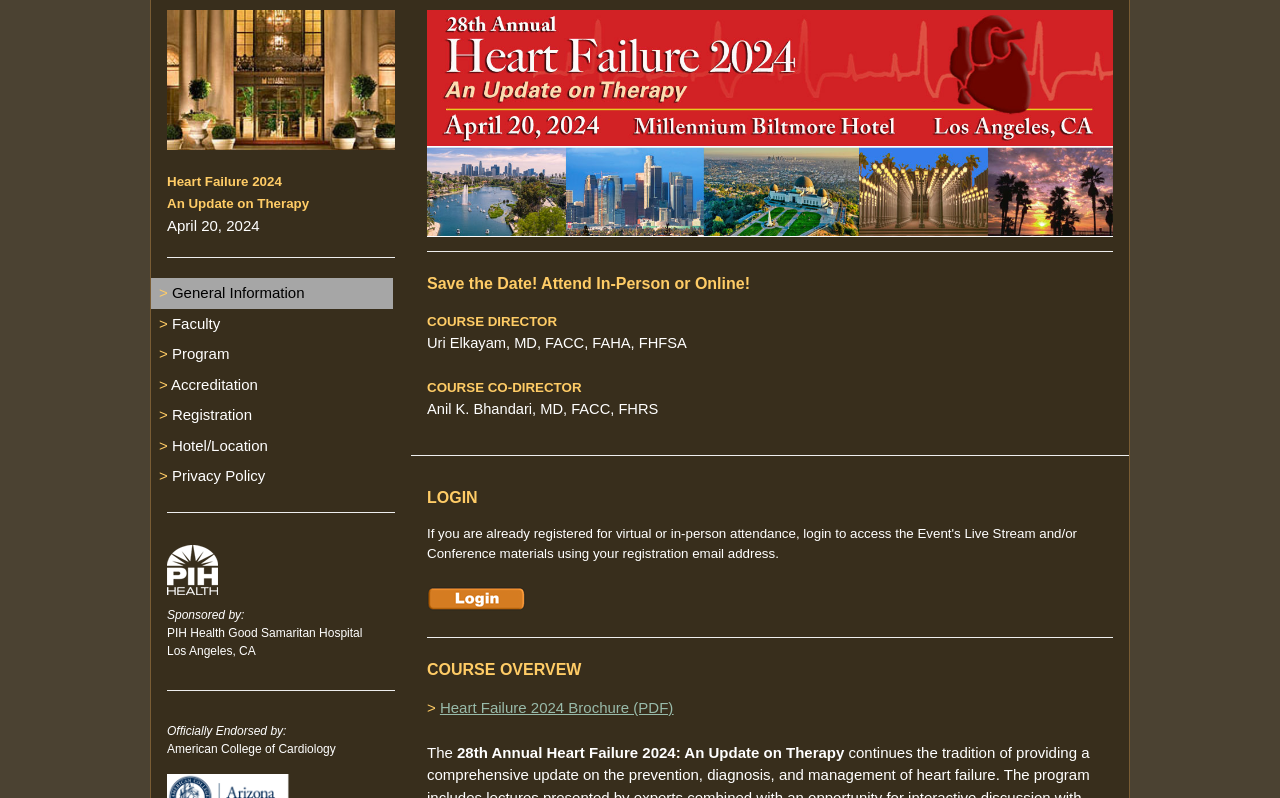Please identify the bounding box coordinates of the element on the webpage that should be clicked to follow this instruction: "Login". The bounding box coordinates should be given as four float numbers between 0 and 1, formatted as [left, top, right, bottom].

[0.334, 0.61, 0.87, 0.64]